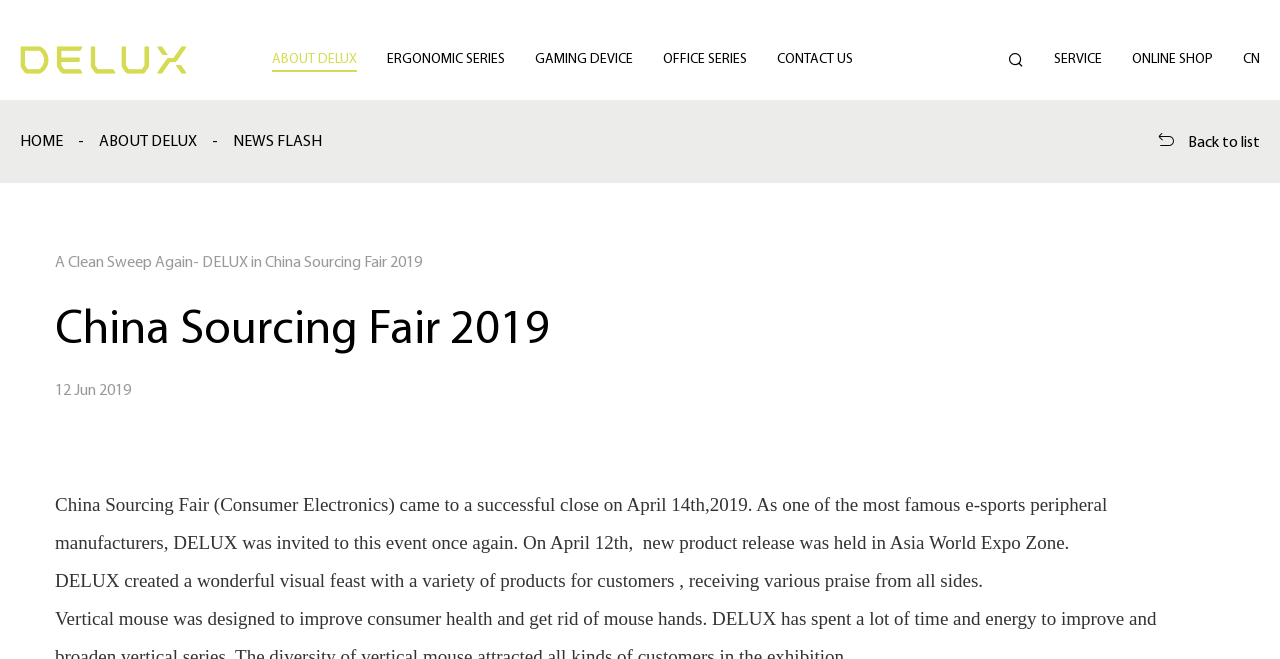What is the position of the 'CONTACT US' link?
Answer the question in a detailed and comprehensive manner.

I determined the position of the 'CONTACT US' link by looking at its bounding box coordinates, which are [0.607, 0.073, 0.667, 0.109]. These coordinates indicate that the link is located at the bottom-left of the webpage.